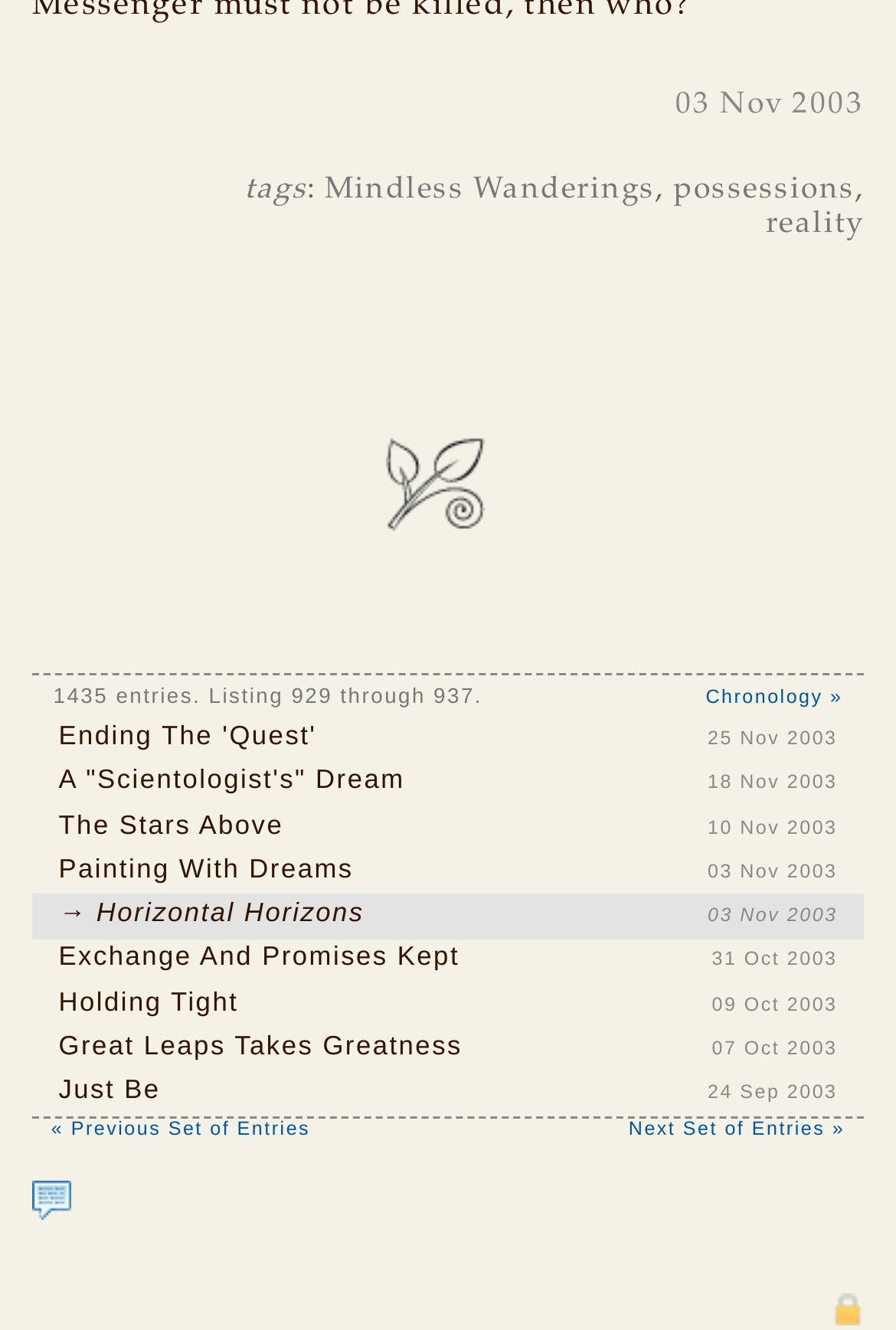Provide a single word or phrase answer to the question: 
What is the purpose of the '« Previous Set of Entries' link?

To navigate to previous entries